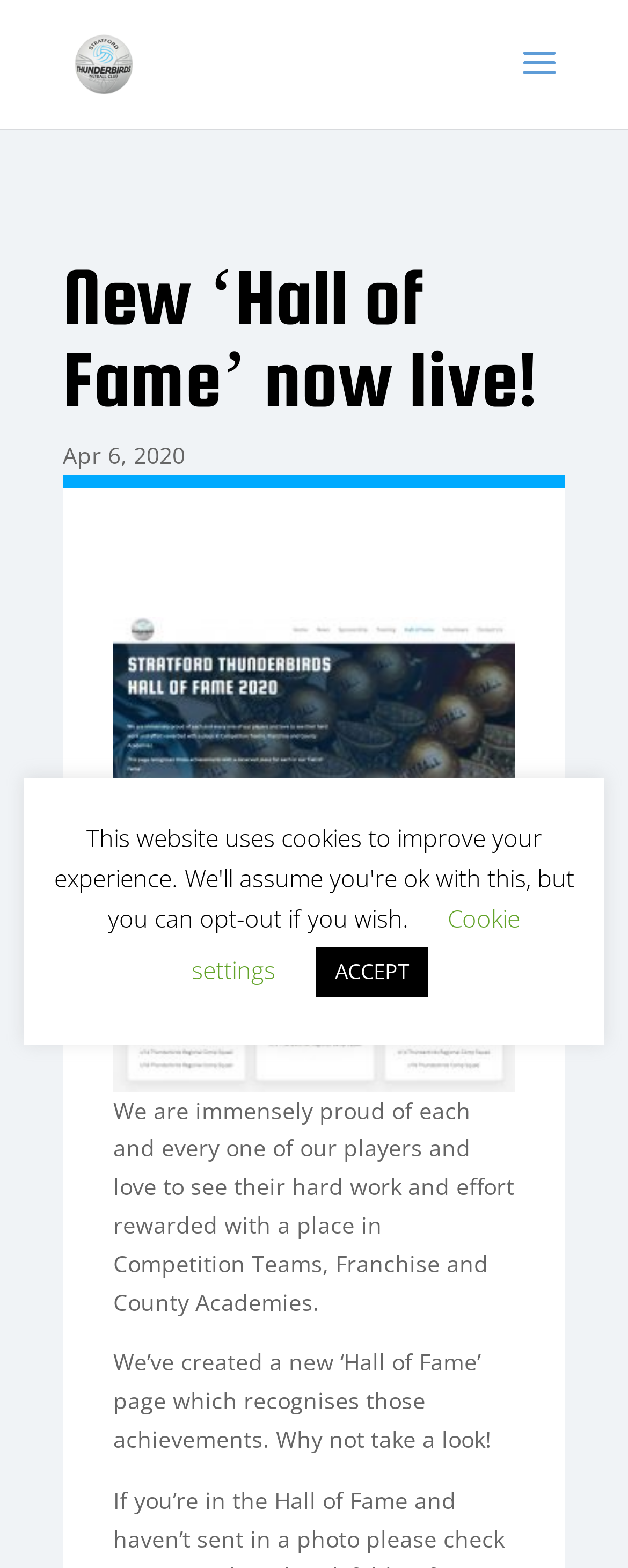Locate the bounding box of the UI element described by: "Cookie settings" in the given webpage screenshot.

[0.305, 0.575, 0.828, 0.629]